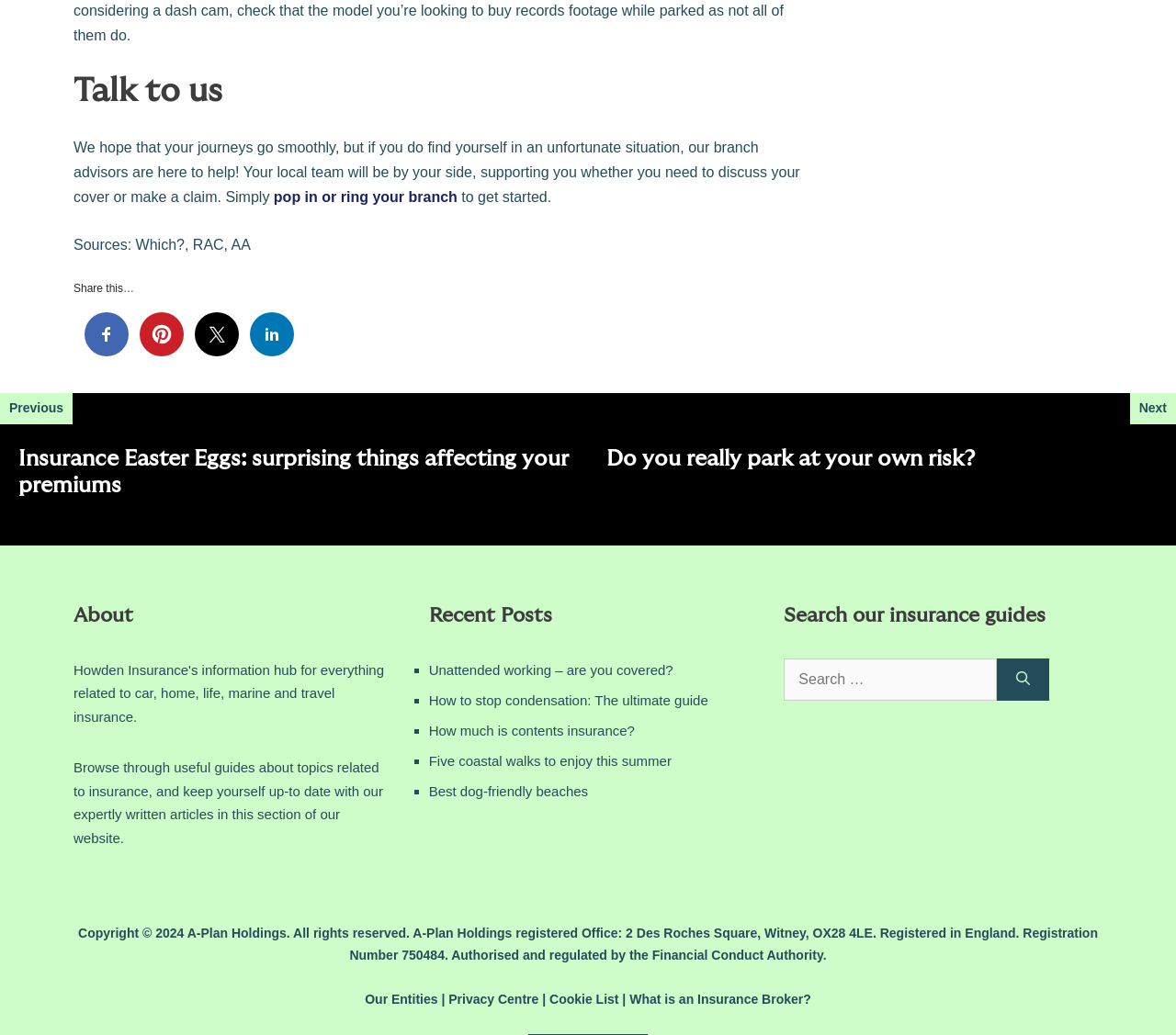Determine the bounding box coordinates of the clickable region to carry out the instruction: "Browse recent posts".

[0.365, 0.639, 0.572, 0.655]